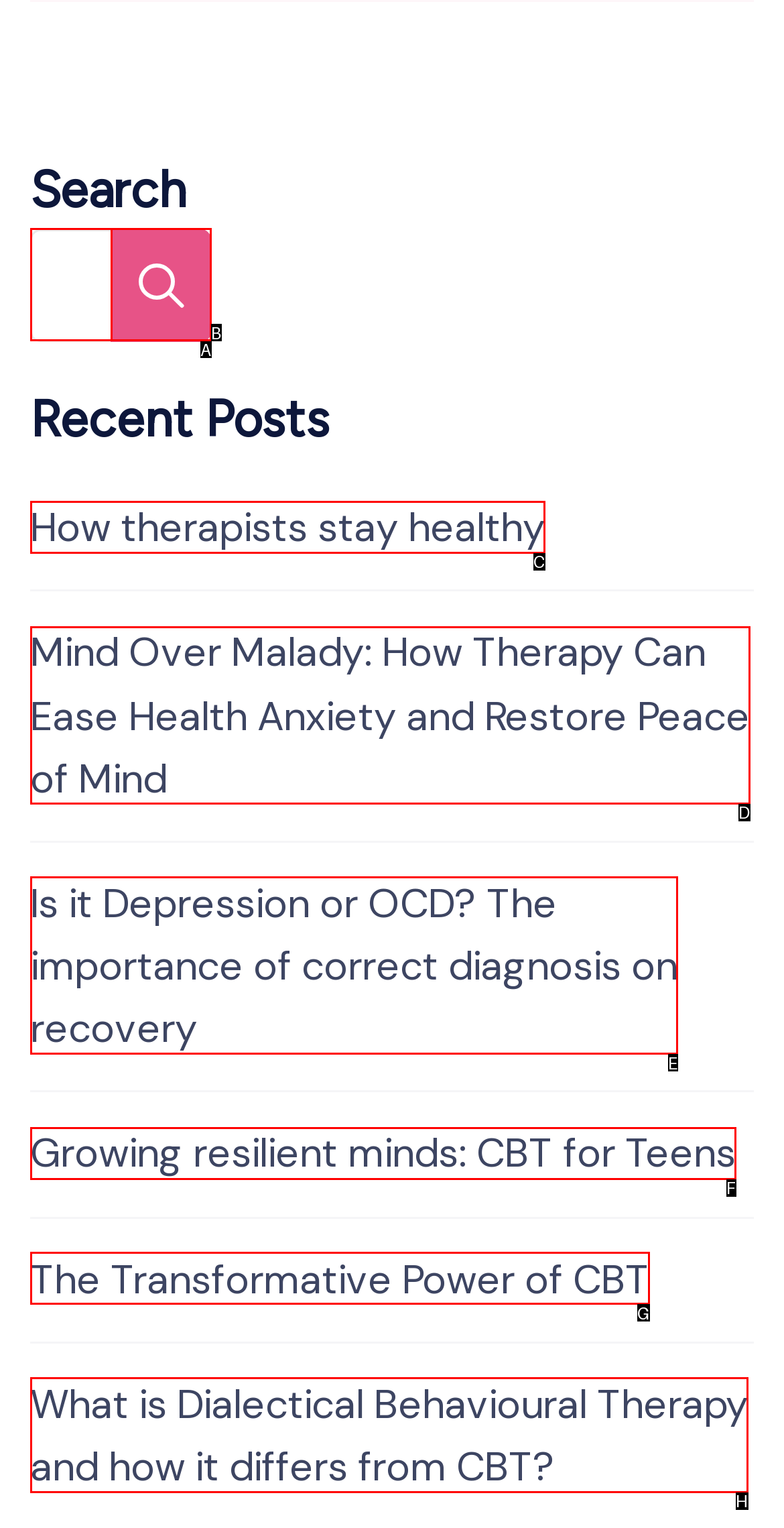Find the option that matches this description: How therapists stay healthy
Provide the corresponding letter directly.

C